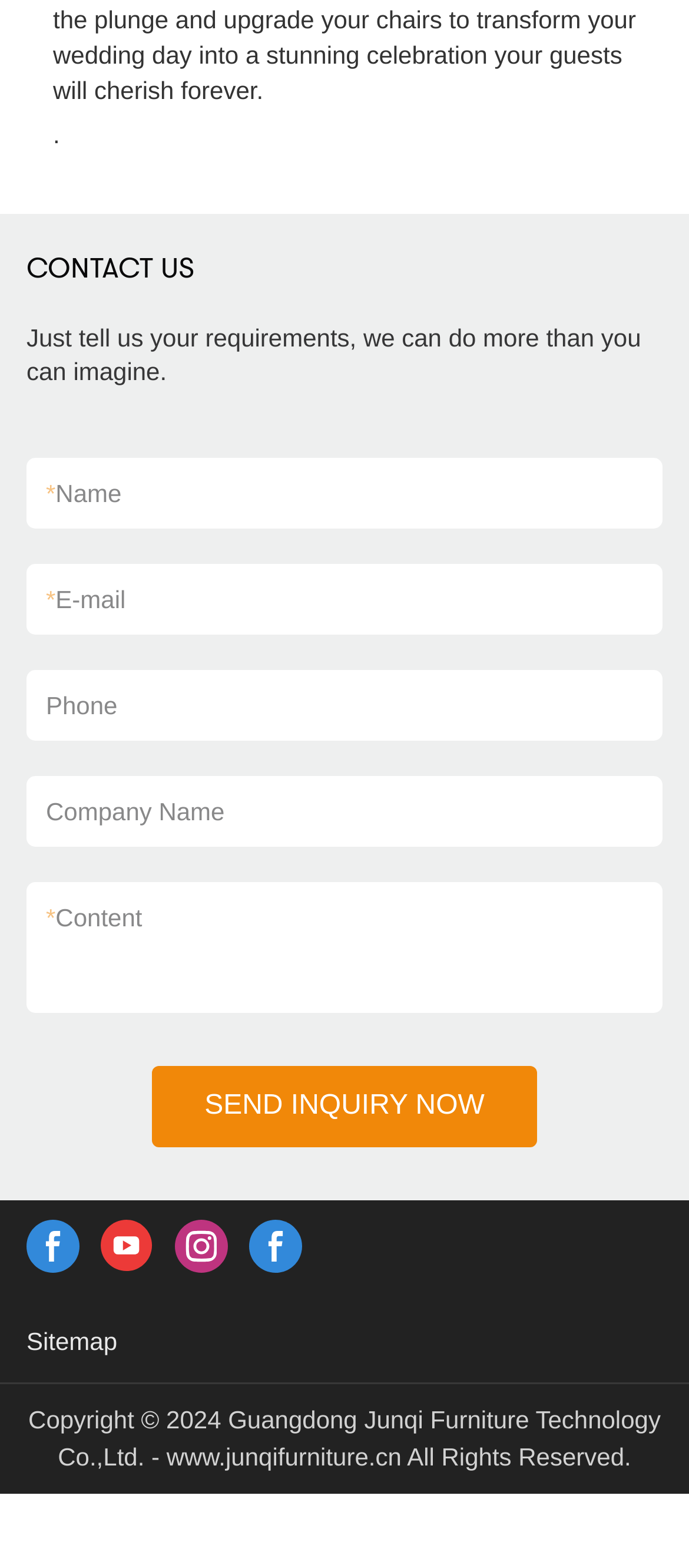How many social media platforms are linked?
Carefully analyze the image and provide a thorough answer to the question.

There are four social media platforms linked, which are Facebook, YouTube, Instagram, and Facebook again, as indicated by the list items with icons and links.